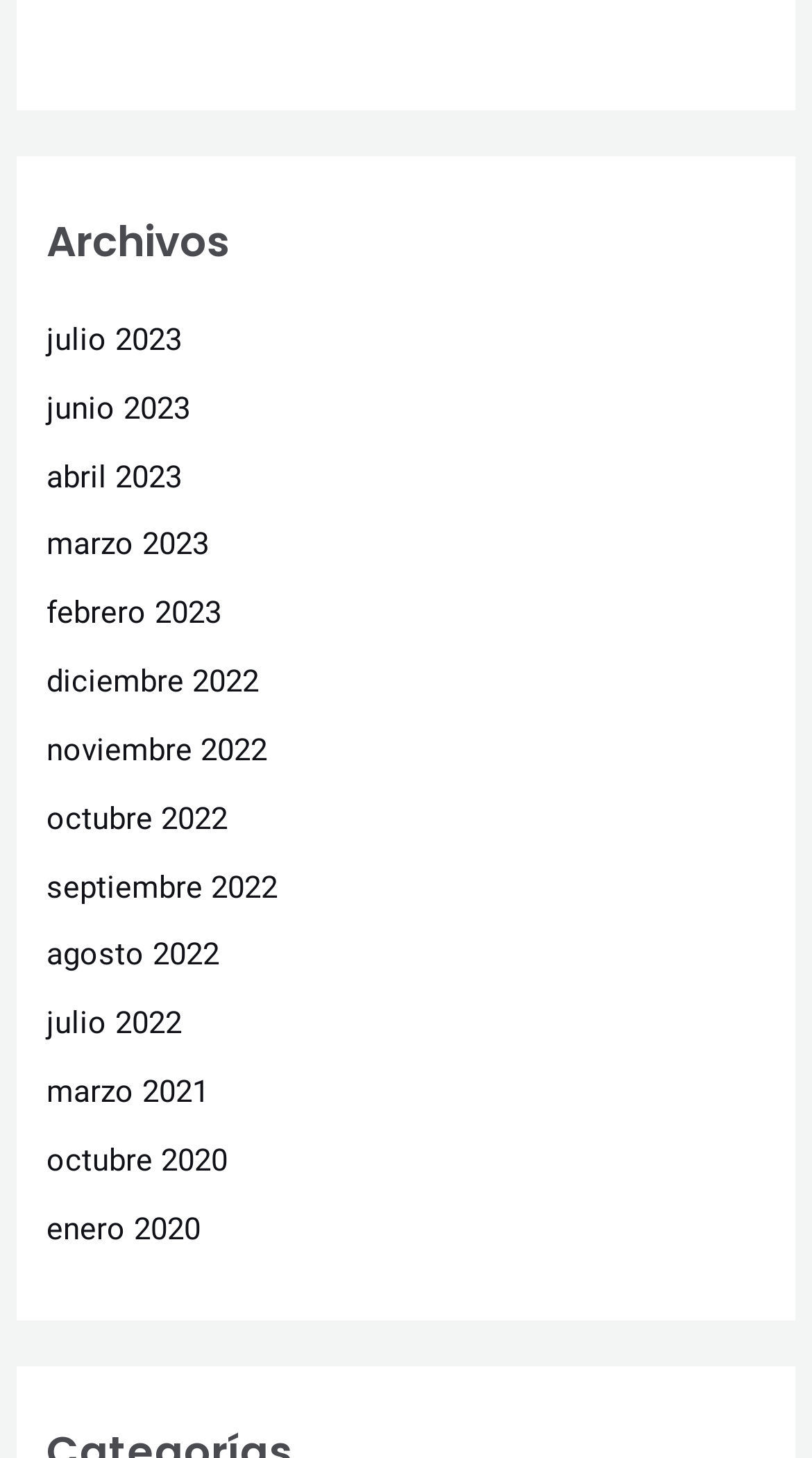Please identify the coordinates of the bounding box for the clickable region that will accomplish this instruction: "browse archivos from abril 2023".

[0.058, 0.314, 0.224, 0.339]